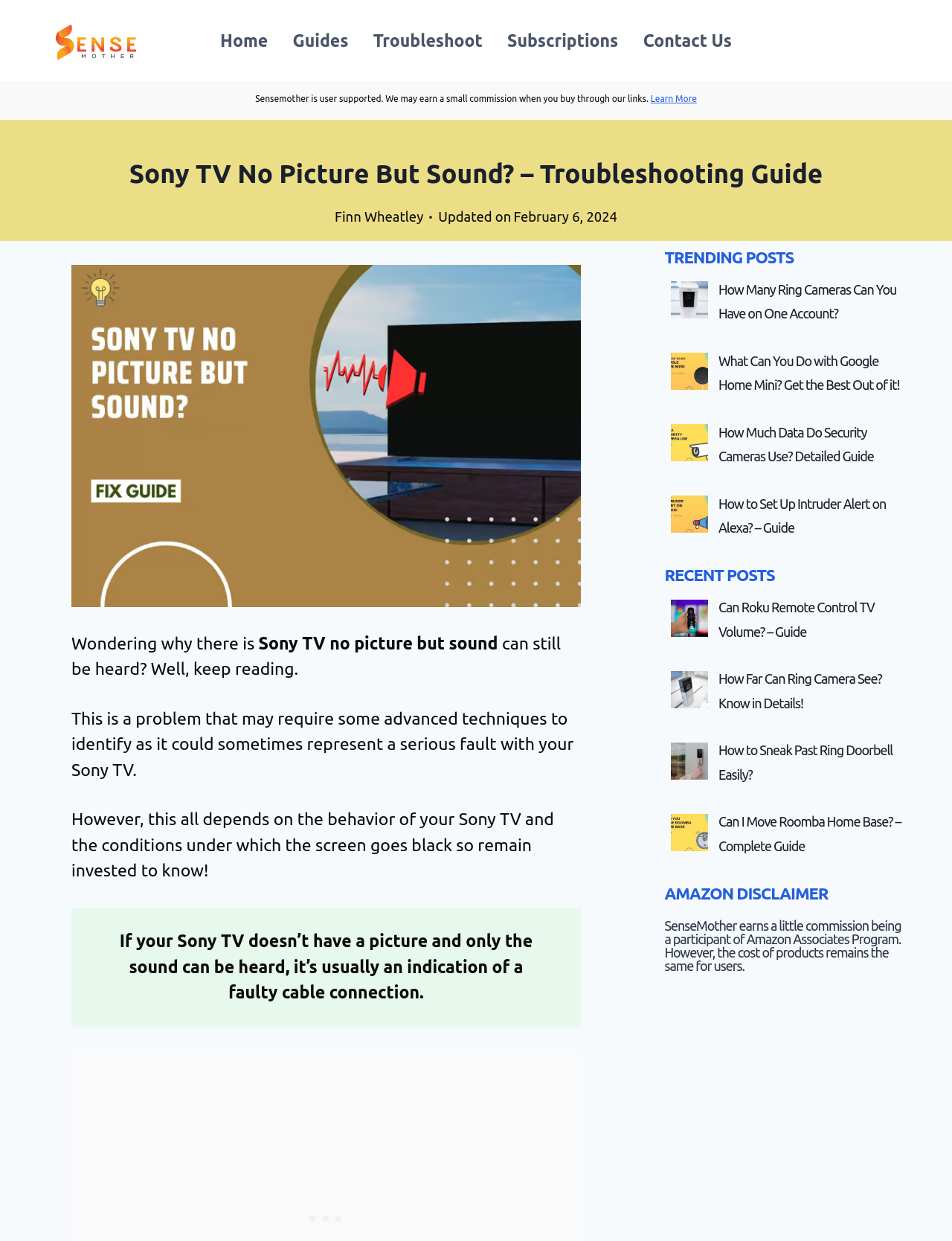Find the bounding box coordinates of the area that needs to be clicked in order to achieve the following instruction: "Click the 'Troubleshoot' link". The coordinates should be specified as four float numbers between 0 and 1, i.e., [left, top, right, bottom].

[0.379, 0.014, 0.52, 0.052]